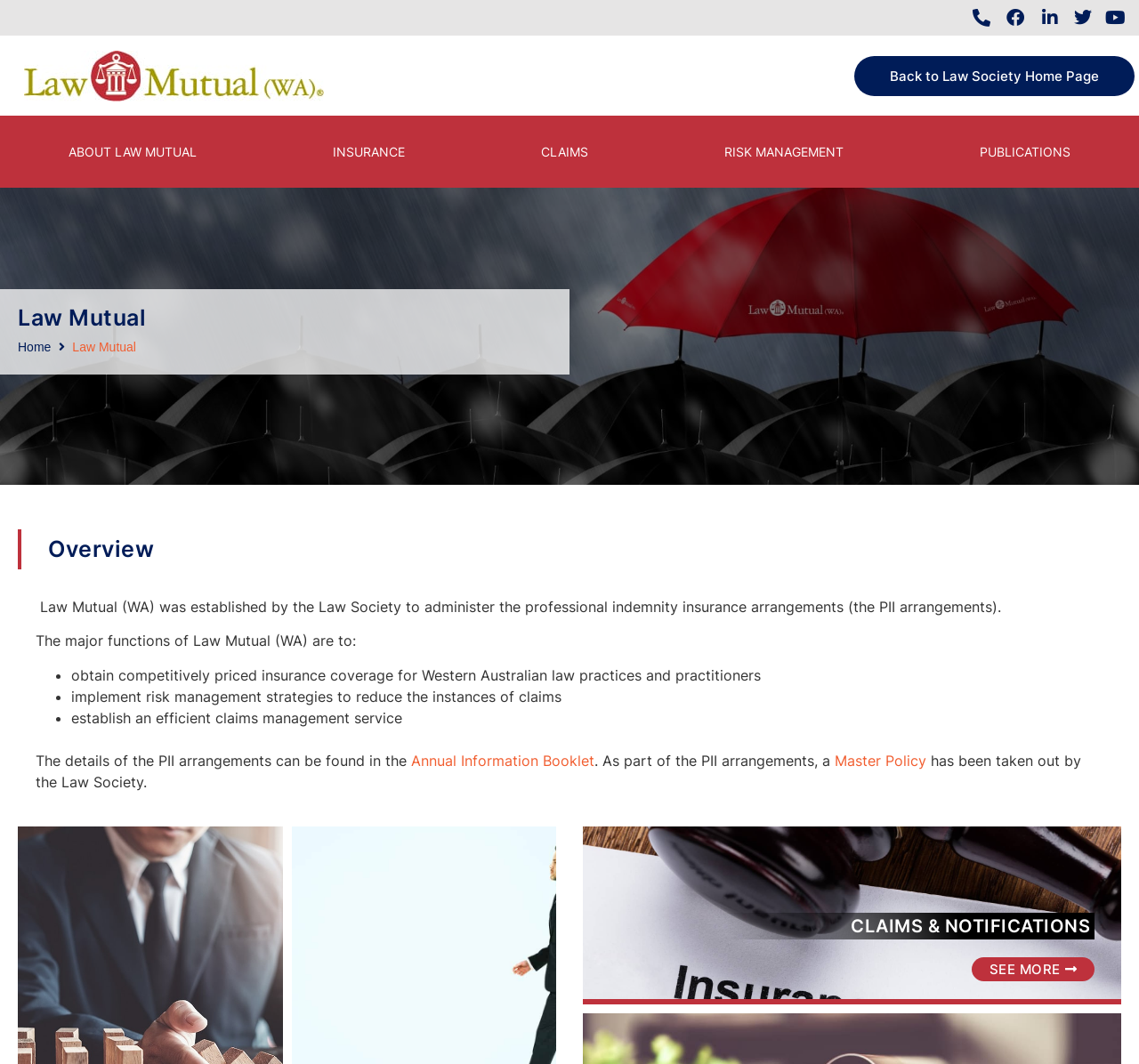Could you highlight the region that needs to be clicked to execute the instruction: "learn about claims and notifications"?

[0.539, 0.862, 0.957, 0.879]